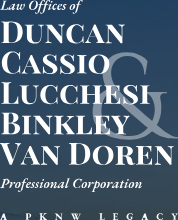Provide a comprehensive description of the image.

The image prominently displays the name of the law firm "Law Offices of Duncan, Cassio, Lucchesi, Binkley & Van Doren," presented in an elegant, bold font that reflects the professionalism and stature of the organization. The firm's name is centered, with "Duncan," "Cassio," "Lucchesi," "Binkley," and "Van Doren" highlighted in a striking, larger font, emphasizing the partnership. Below the main title, the phrase "Professional Corporation" reinforces the firm's legal status. The design features a sophisticated color palette that complements the text, signifying trust and competence. Additionally, a subtle tag "A PKNW Legacy" is included, hinting at the firm's established history and connections within the legal community.